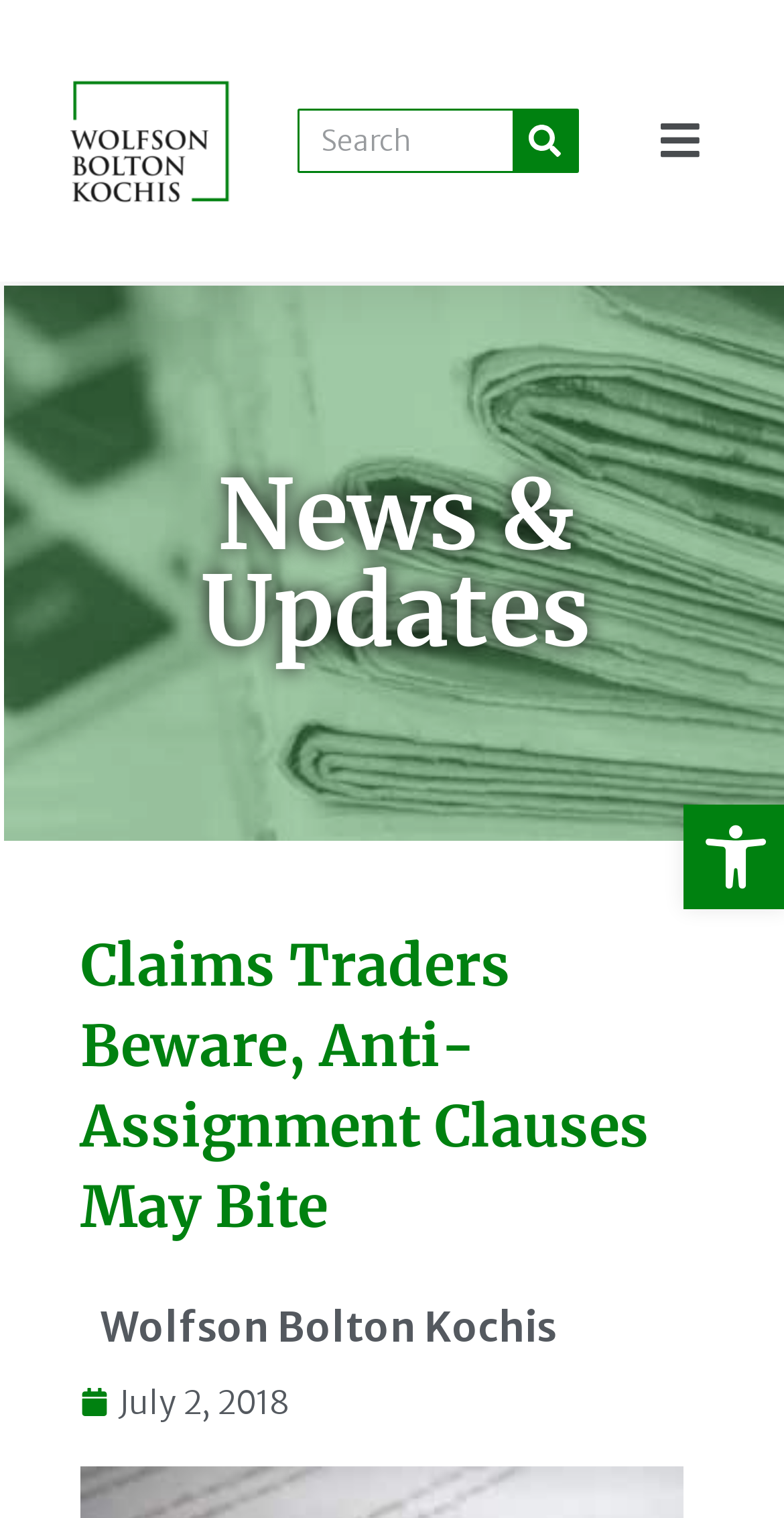What is the logo of the law firm?
Could you please answer the question thoroughly and with as much detail as possible?

I found the logo by looking at the top-left corner of the webpage, where I saw an image with the text 'Wolfson-Bolton-Kochis-Logo'.